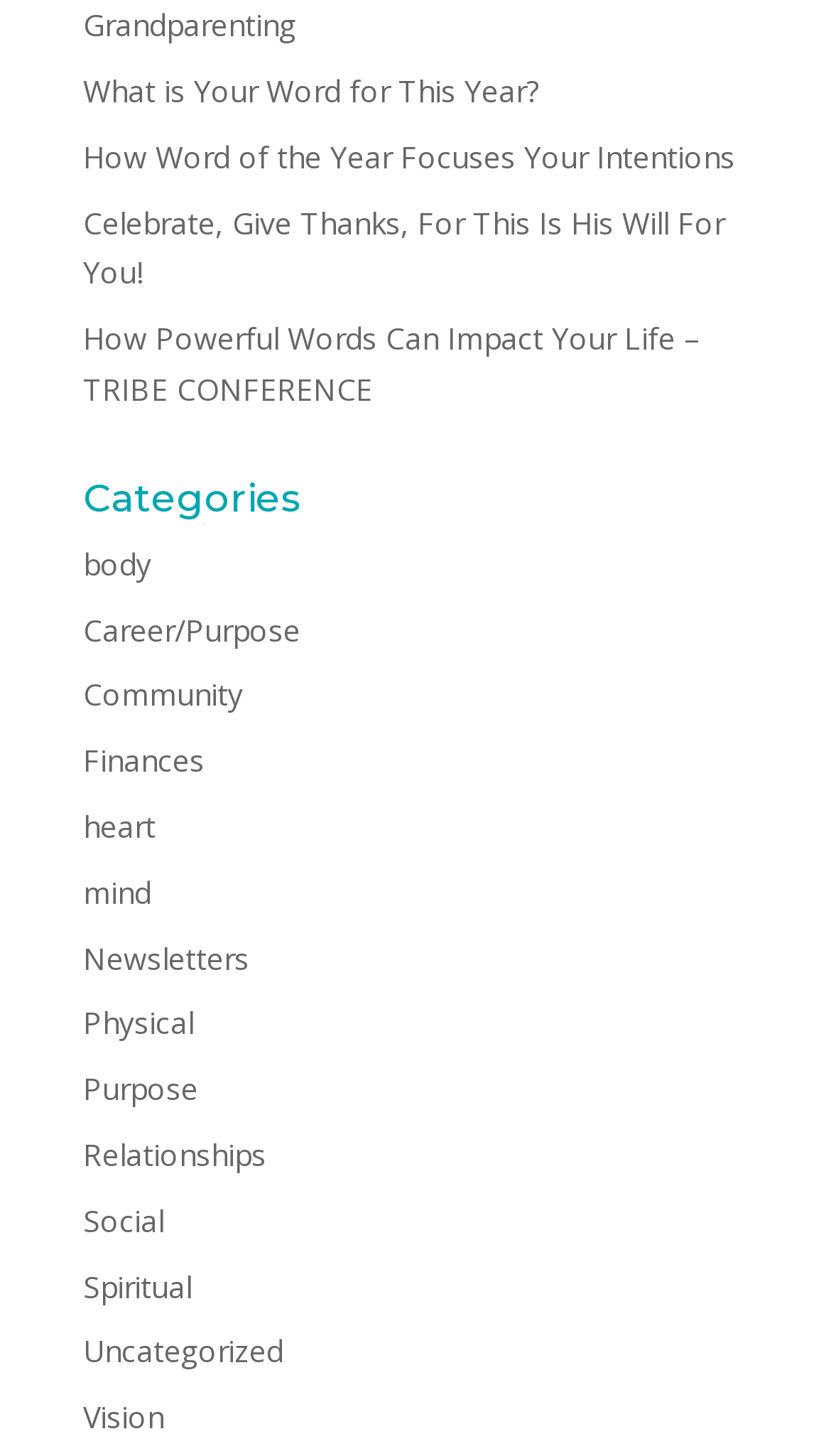Determine the bounding box coordinates of the element's region needed to click to follow the instruction: "View 'Categories'". Provide these coordinates as four float numbers between 0 and 1, formatted as [left, top, right, bottom].

[0.1, 0.329, 0.9, 0.37]